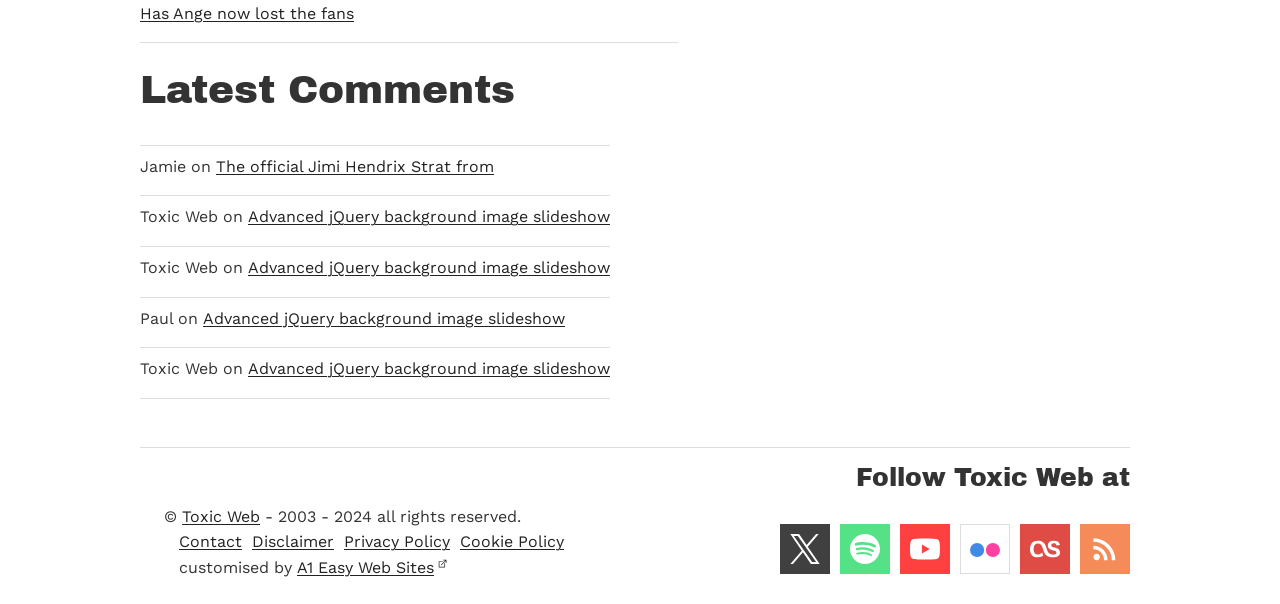Please identify the bounding box coordinates of the clickable area that will allow you to execute the instruction: "Visit the official Jimi Hendrix Strat website".

[0.169, 0.259, 0.386, 0.291]